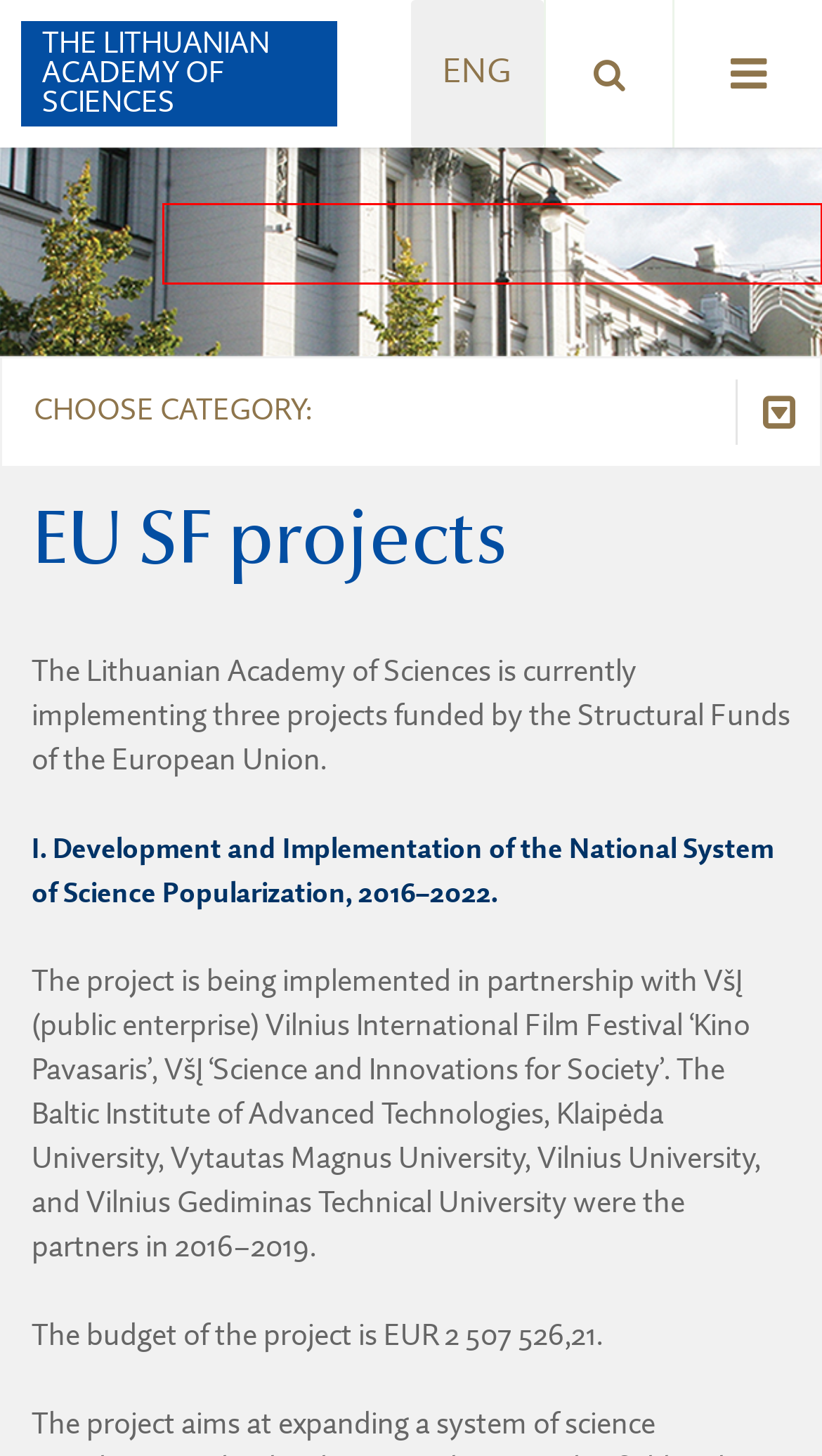You are looking at a webpage screenshot with a red bounding box around an element. Pick the description that best matches the new webpage after interacting with the element in the red bounding box. The possible descriptions are:
A. Division of Biological, Medical, and Geosciences - Lietuvos mokslų akademija
B. Presidium - Lietuvos mokslų akademija
C. Regulations of the Young Academy  - Lietuvos mokslų akademija
D. History - Lietuvos mokslų akademija
E. Home - Lietuvos mokslų akademija
F. Booklet about LAS - Lietuvos mokslų akademija
G. Legal information - Lietuvos mokslų akademija
H. Procedure for the Nomination of Foreign Members - Lietuvos mokslų akademija

D